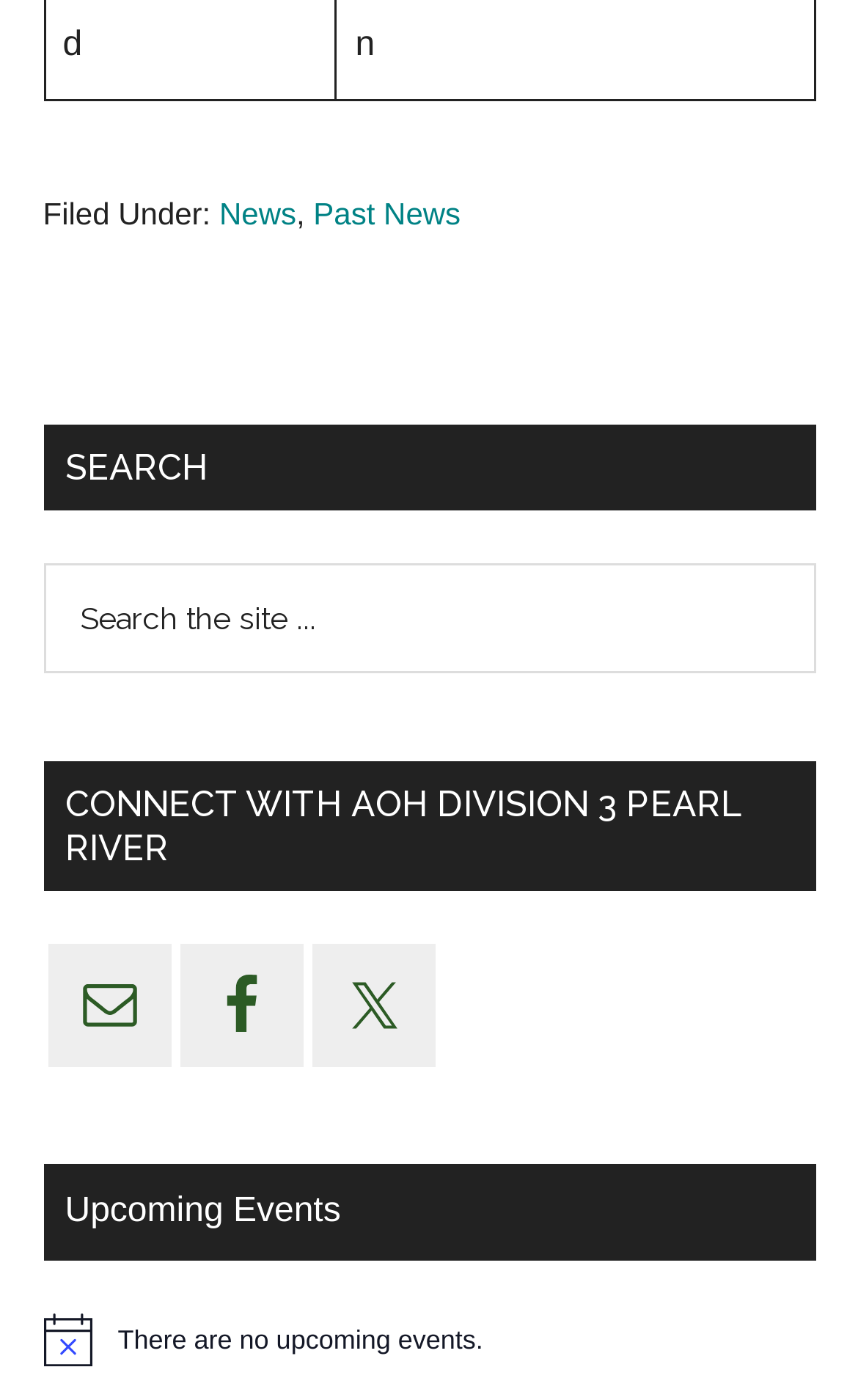How can users connect with AOH Division 3 Pearl River?
Kindly offer a comprehensive and detailed response to the question.

I found the ways to connect with AOH Division 3 Pearl River by looking at the section with the heading 'CONNECT WITH AOH DIVISION 3 PEARL RIVER', where I saw links to 'Email', 'Facebook', and 'Twitter', indicating that users can connect with AOH Division 3 Pearl River through these social media platforms and email.